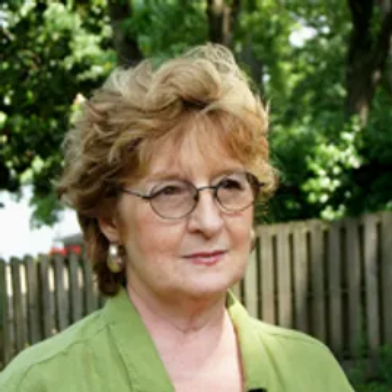What is the dominant color of Maggie Lusk's jacket?
Provide a short answer using one word or a brief phrase based on the image.

Green